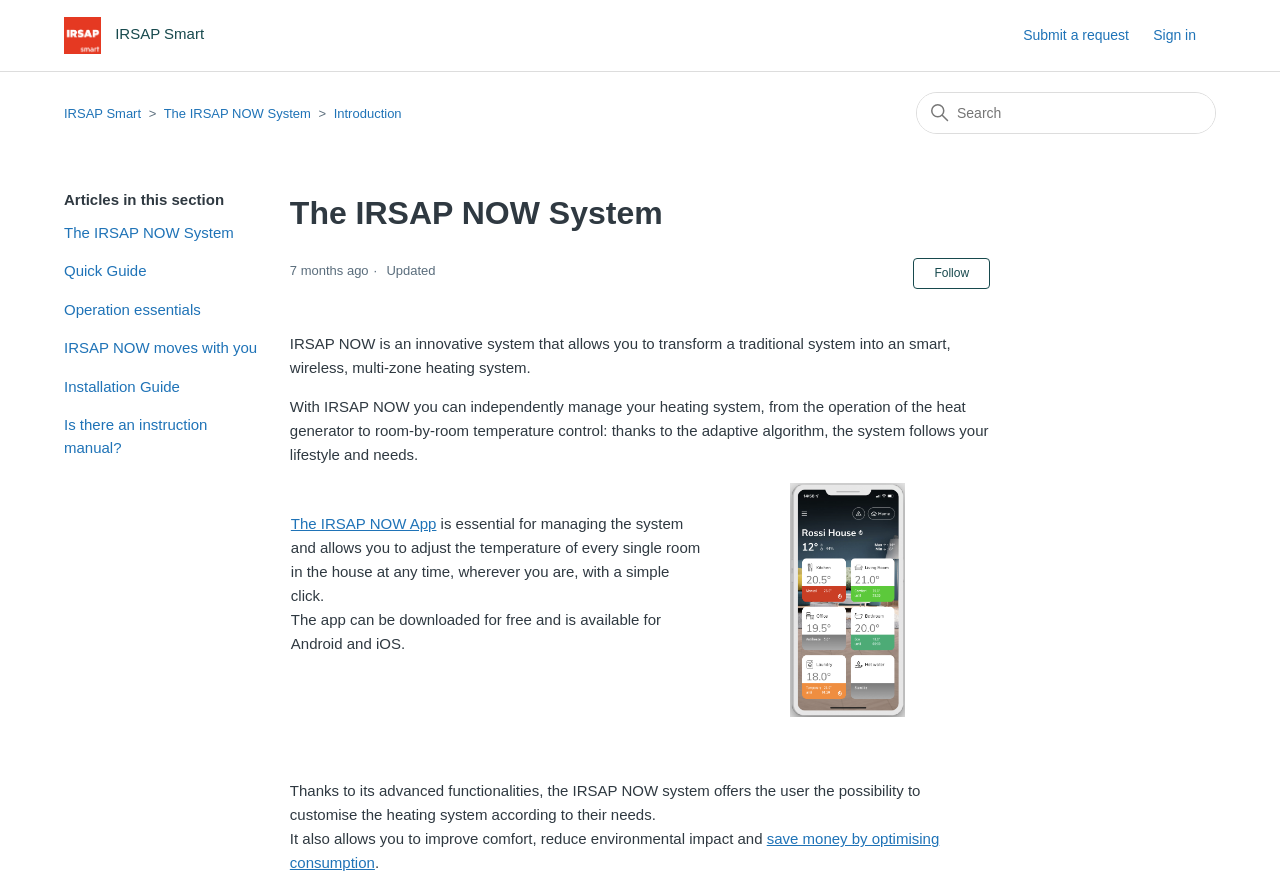What is the purpose of the IRSAP NOW App?
Using the information from the image, provide a comprehensive answer to the question.

The purpose of the IRSAP NOW App can be found in the static text on the webpage, which states that 'The IRSAP NOW App is essential for managing the system and allows you to adjust the temperature of every single room in the house at any time, wherever you are, with a simple click'.